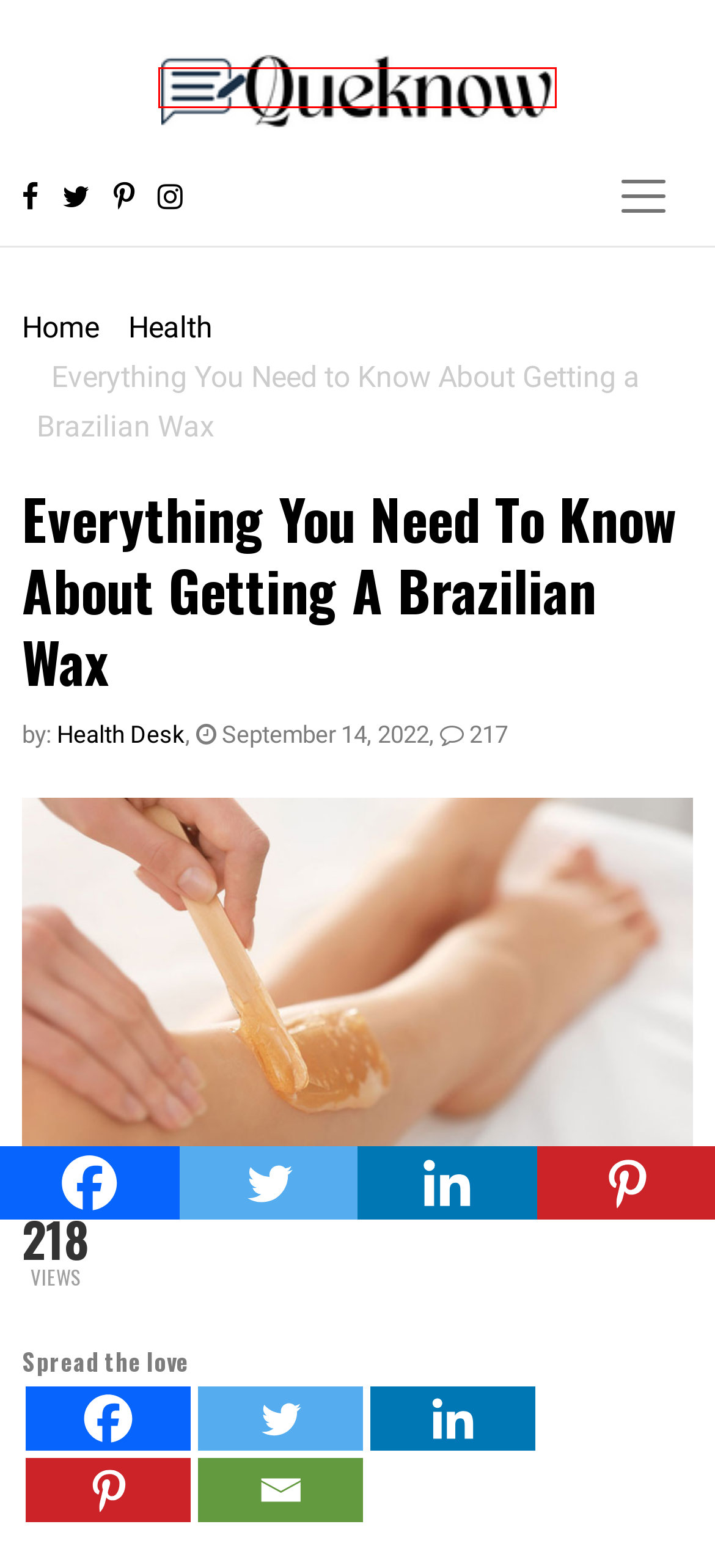You have a screenshot of a webpage where a red bounding box highlights a specific UI element. Identify the description that best matches the resulting webpage after the highlighted element is clicked. The choices are:
A. Blogs On Health And Wellness - Queknow
B. Health Desk - Queknow
C. Alice Christina - Queknow
D. Privacy Policy - Queknow
E. QueKnow - Tips, Help, Ideas, Guidance And Knowledge Sharing
F. Affiliate Disclosure - Transparency In Our Recommendations
G. Celebrity Blogs - Queknow
H. Home Improvement Blogs - Queknow

E